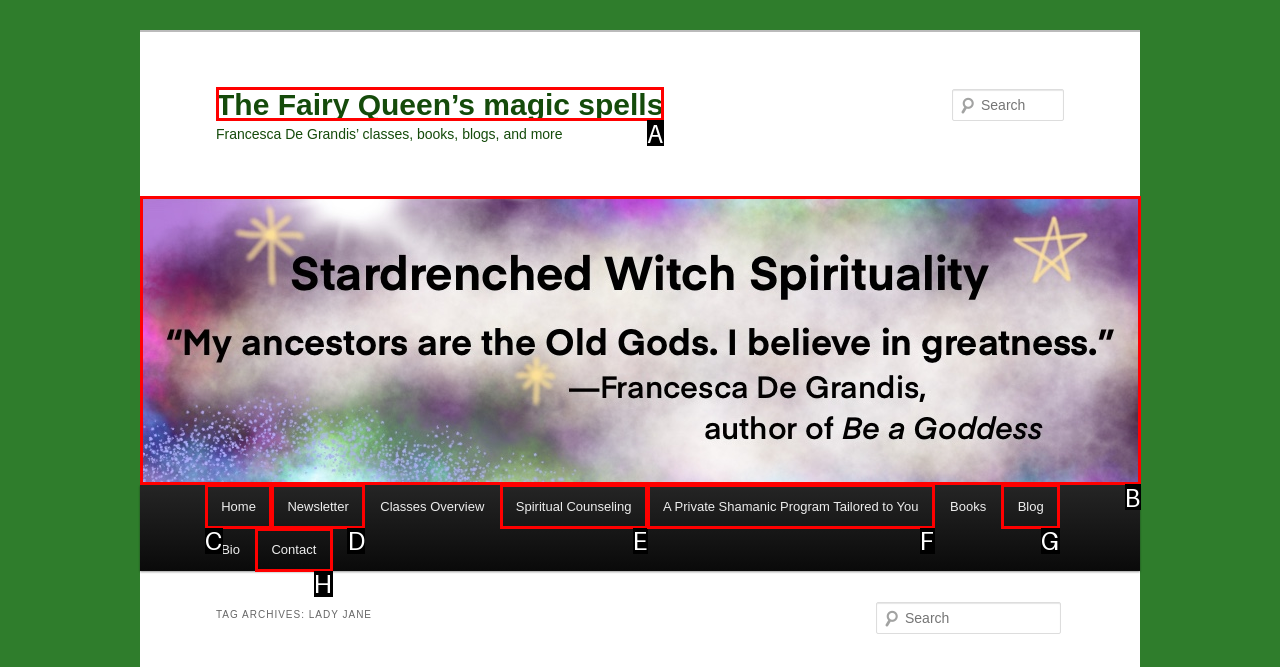Which UI element corresponds to this description: The Fairy Queen’s magic spells
Reply with the letter of the correct option.

A